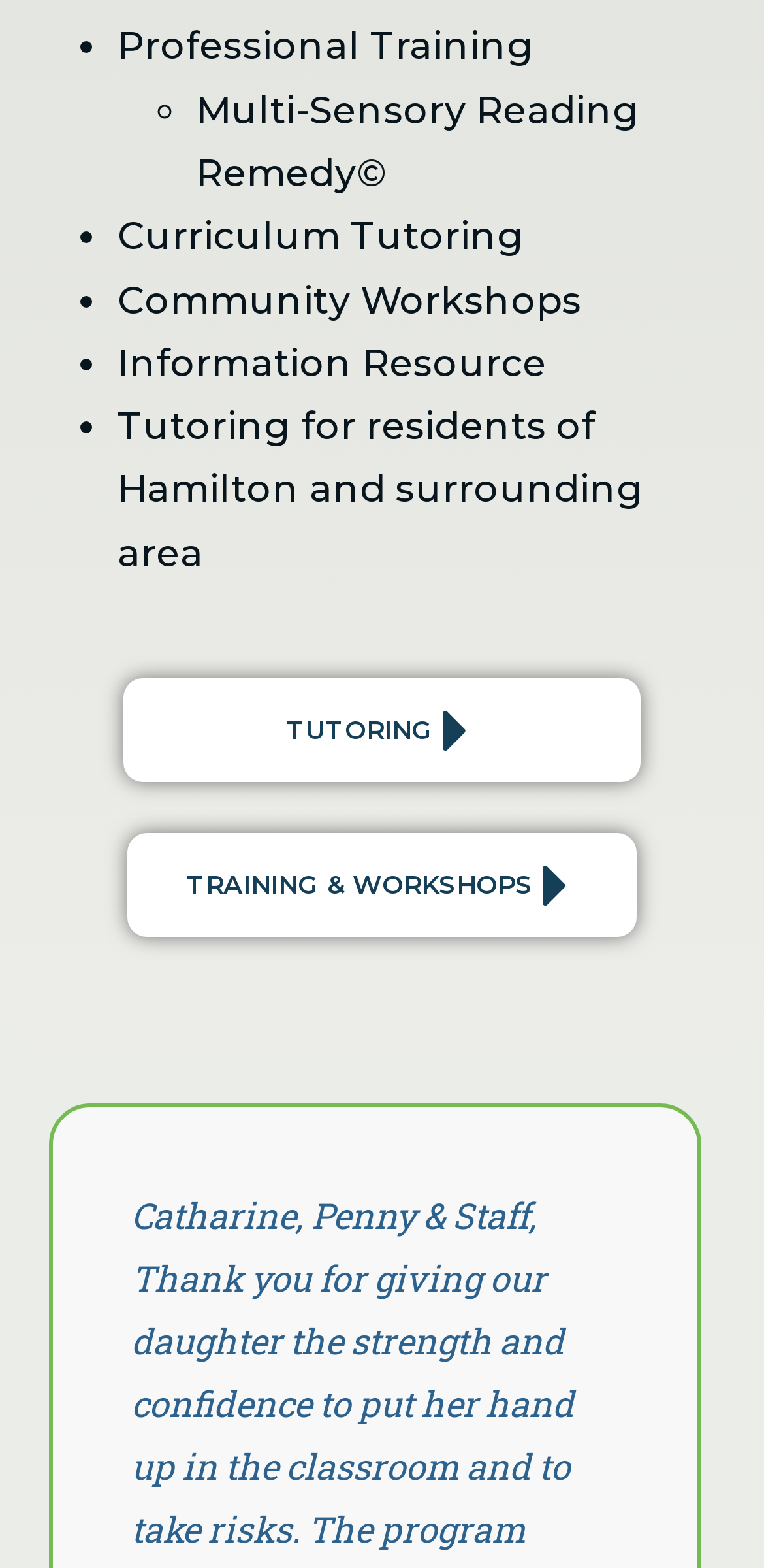Determine the bounding box for the UI element that matches this description: "TUTORING".

[0.162, 0.433, 0.838, 0.499]